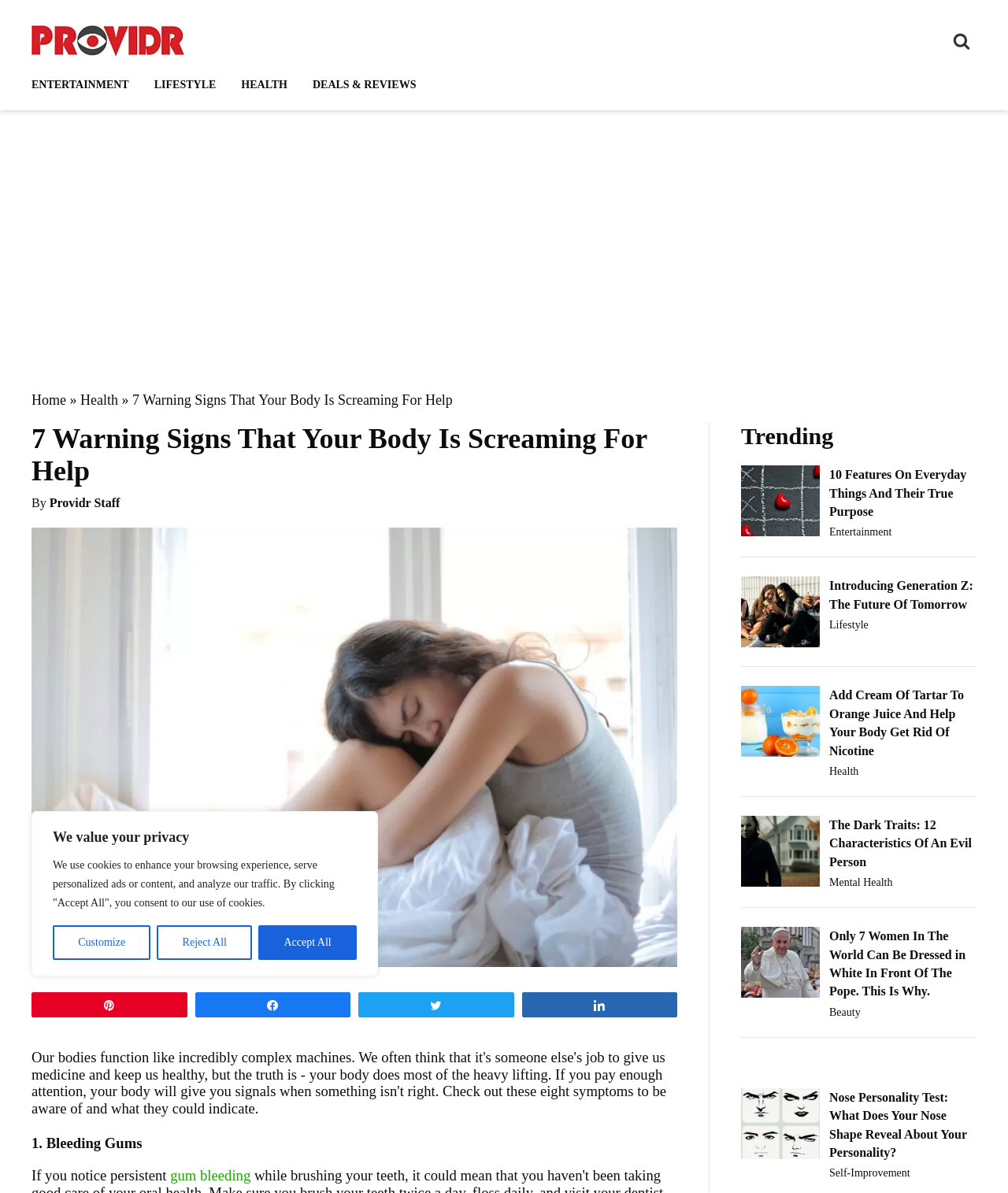What is the first warning sign mentioned in the article?
Please respond to the question with a detailed and well-explained answer.

The first warning sign mentioned in the article can be found in the section below the main heading, where it is written '1. Bleeding Gums'.